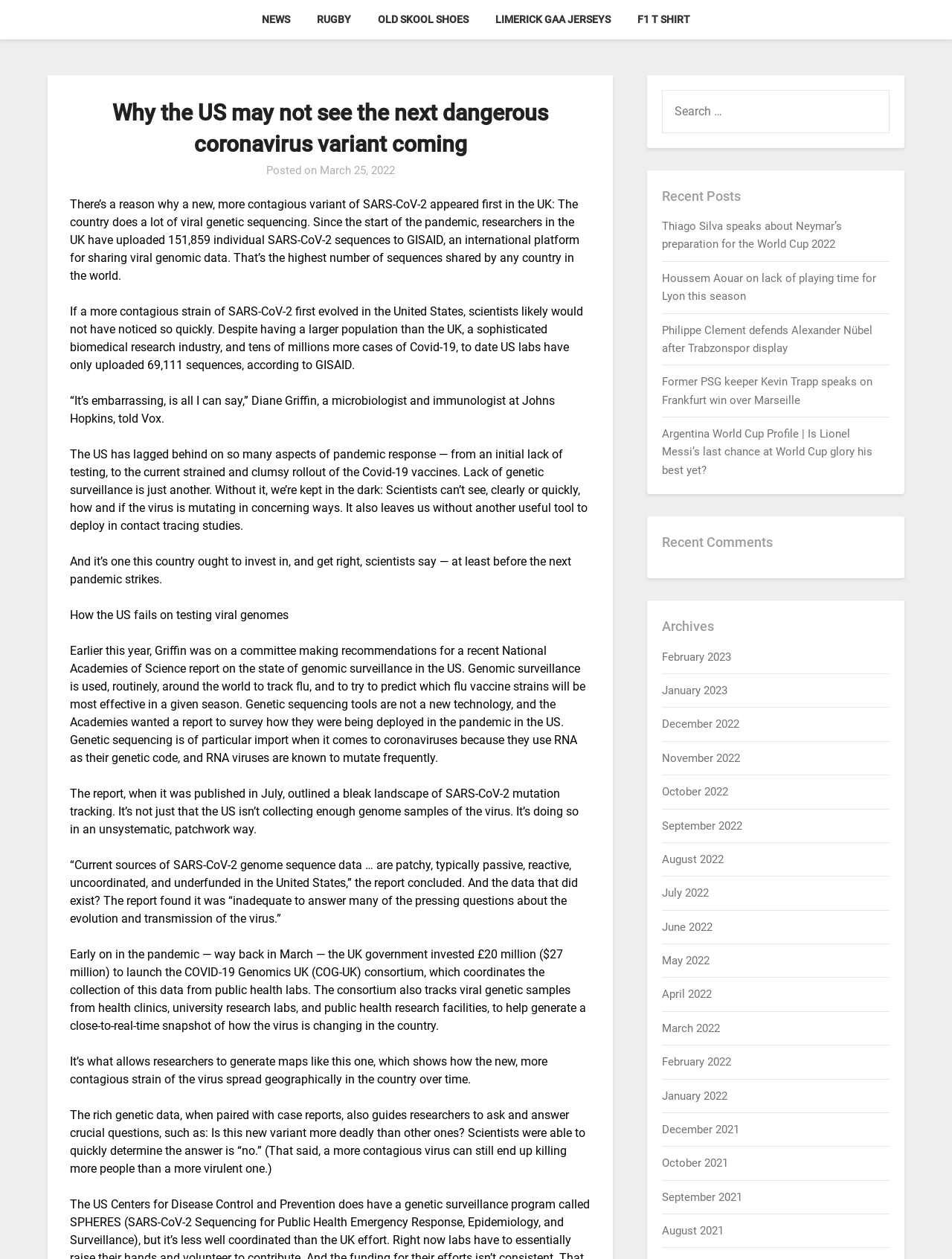How many SARS-CoV-2 sequences have been uploaded by US labs?
Please use the visual content to give a single word or phrase answer.

69,111